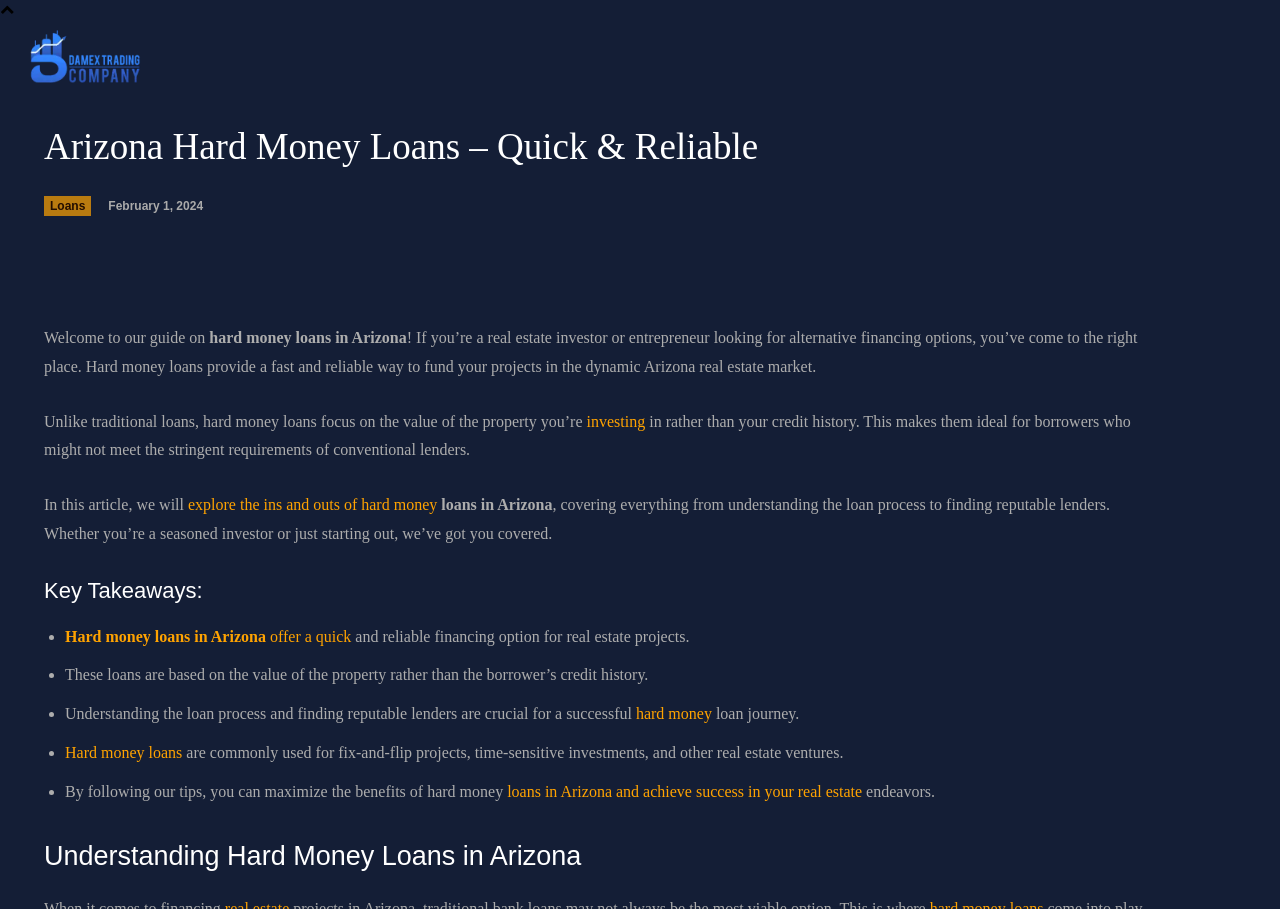Using the provided element description: "Our detailed Services", determine the bounding box coordinates of the corresponding UI element in the screenshot.

[0.382, 0.023, 0.498, 0.106]